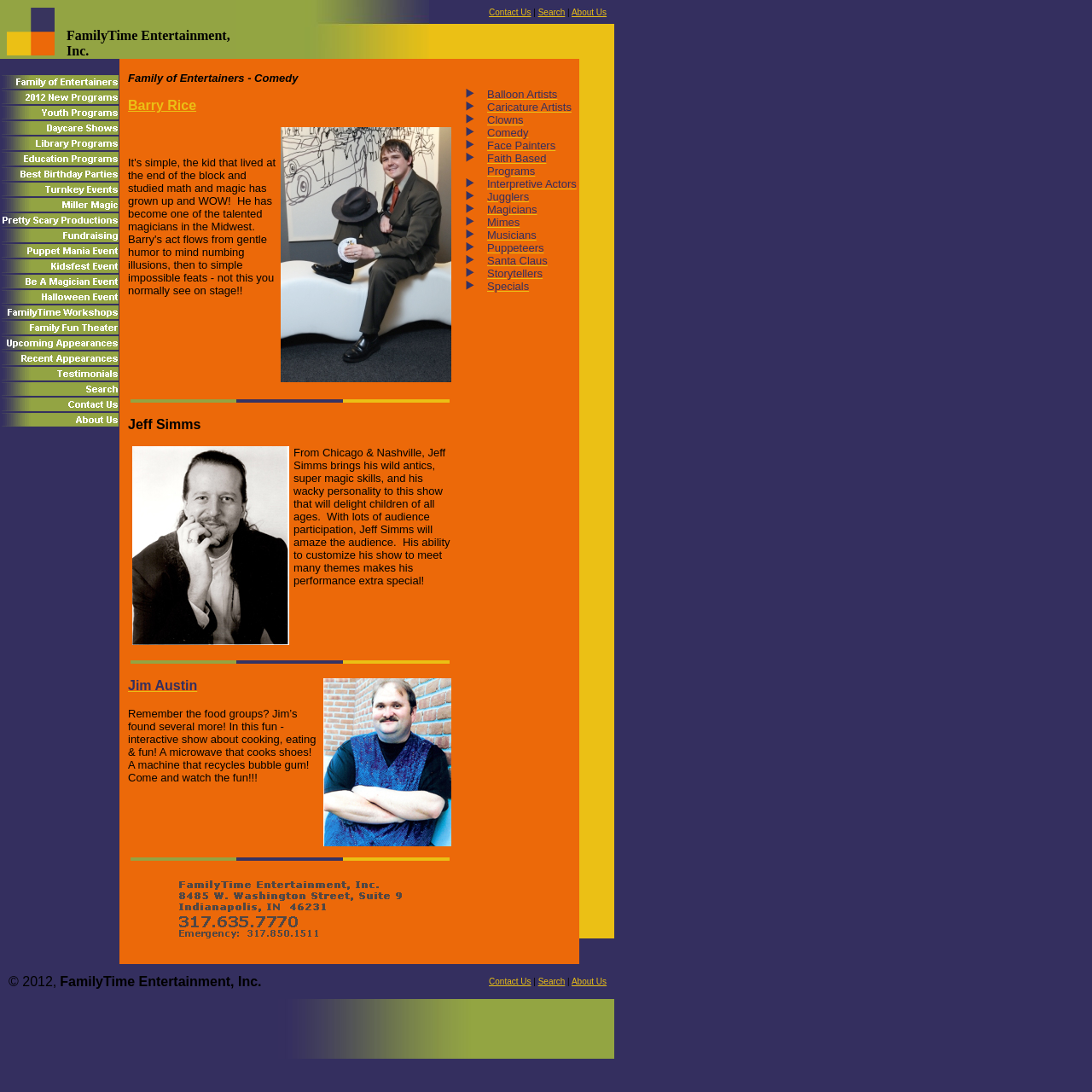Please determine the bounding box coordinates of the area that needs to be clicked to complete this task: 'Learn more about Jim Austin'. The coordinates must be four float numbers between 0 and 1, formatted as [left, top, right, bottom].

[0.117, 0.621, 0.181, 0.634]